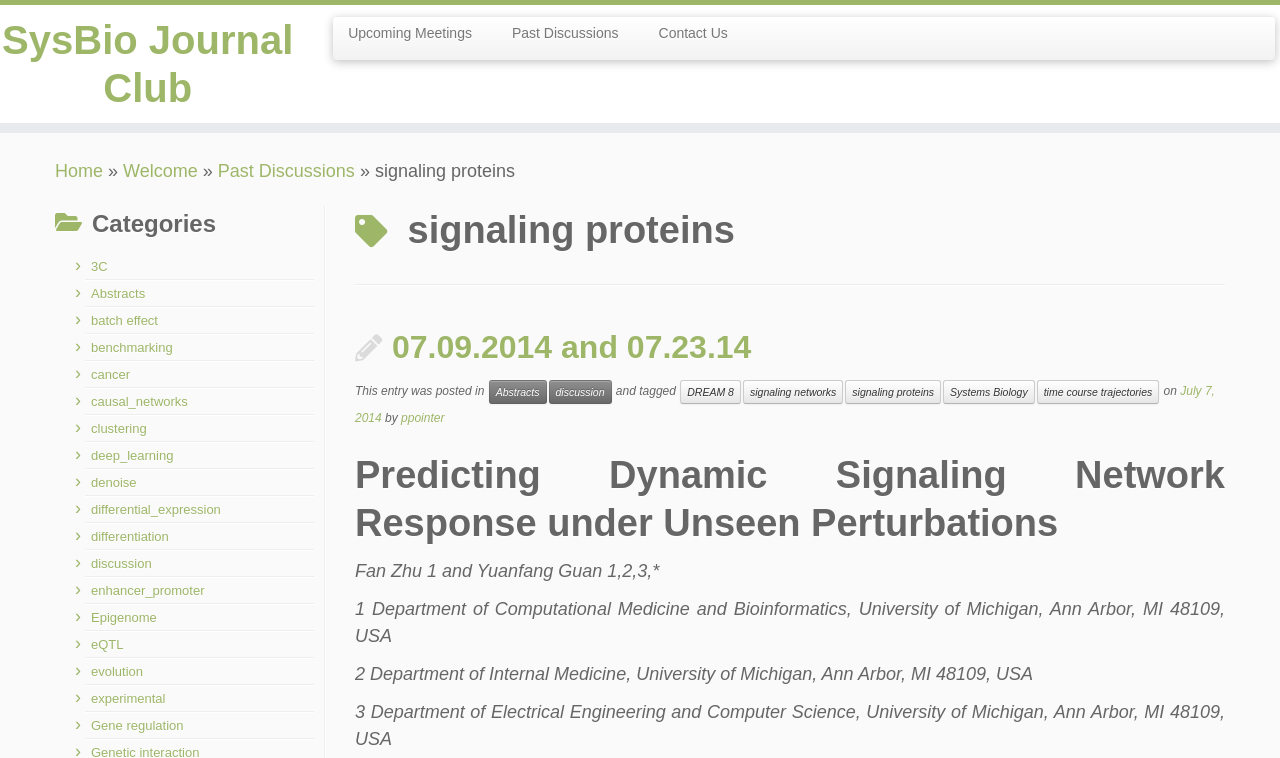Provide a brief response to the question below using a single word or phrase: 
What is the title of the discussion on signaling network response?

Predicting Dynamic Signaling Network Response